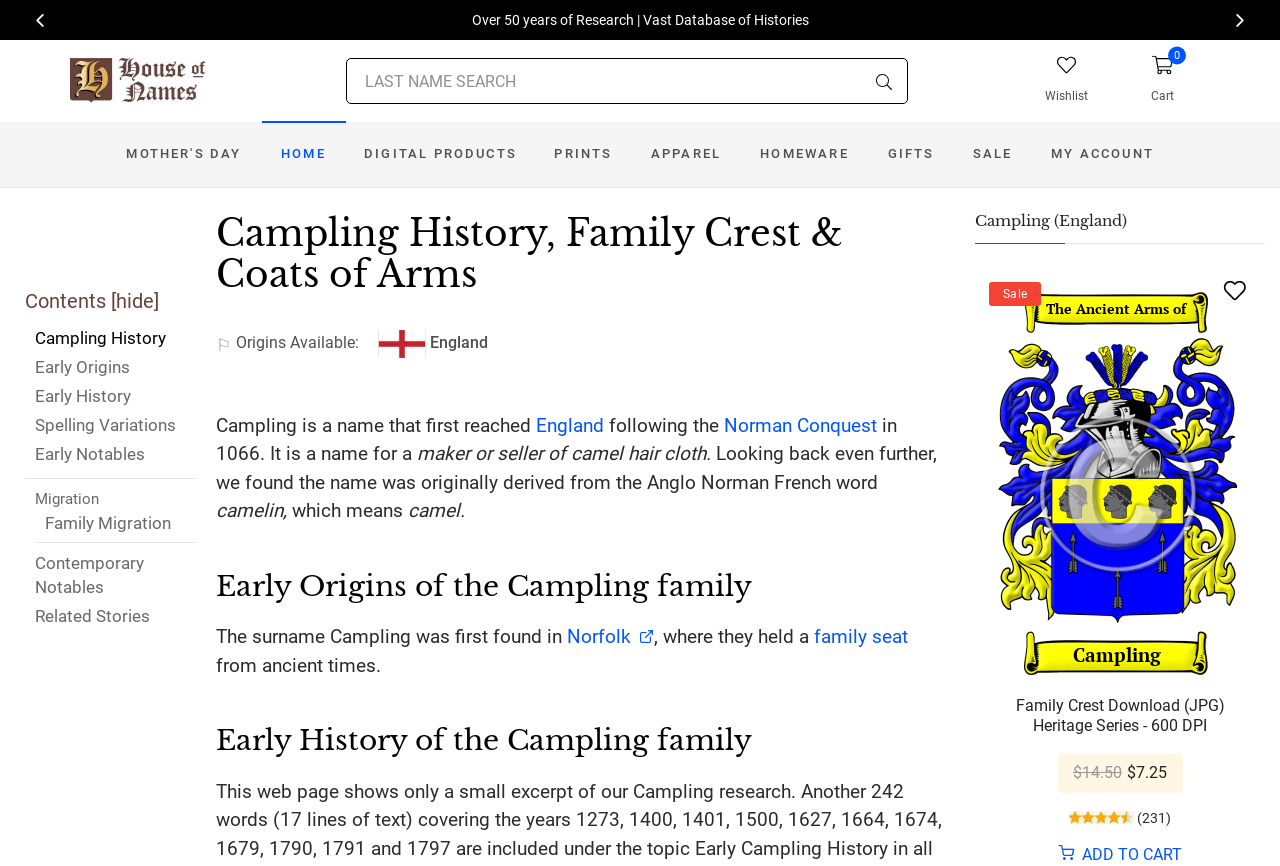Please find the top heading of the webpage and generate its text.

Campling History, Family Crest & Coats of Arms